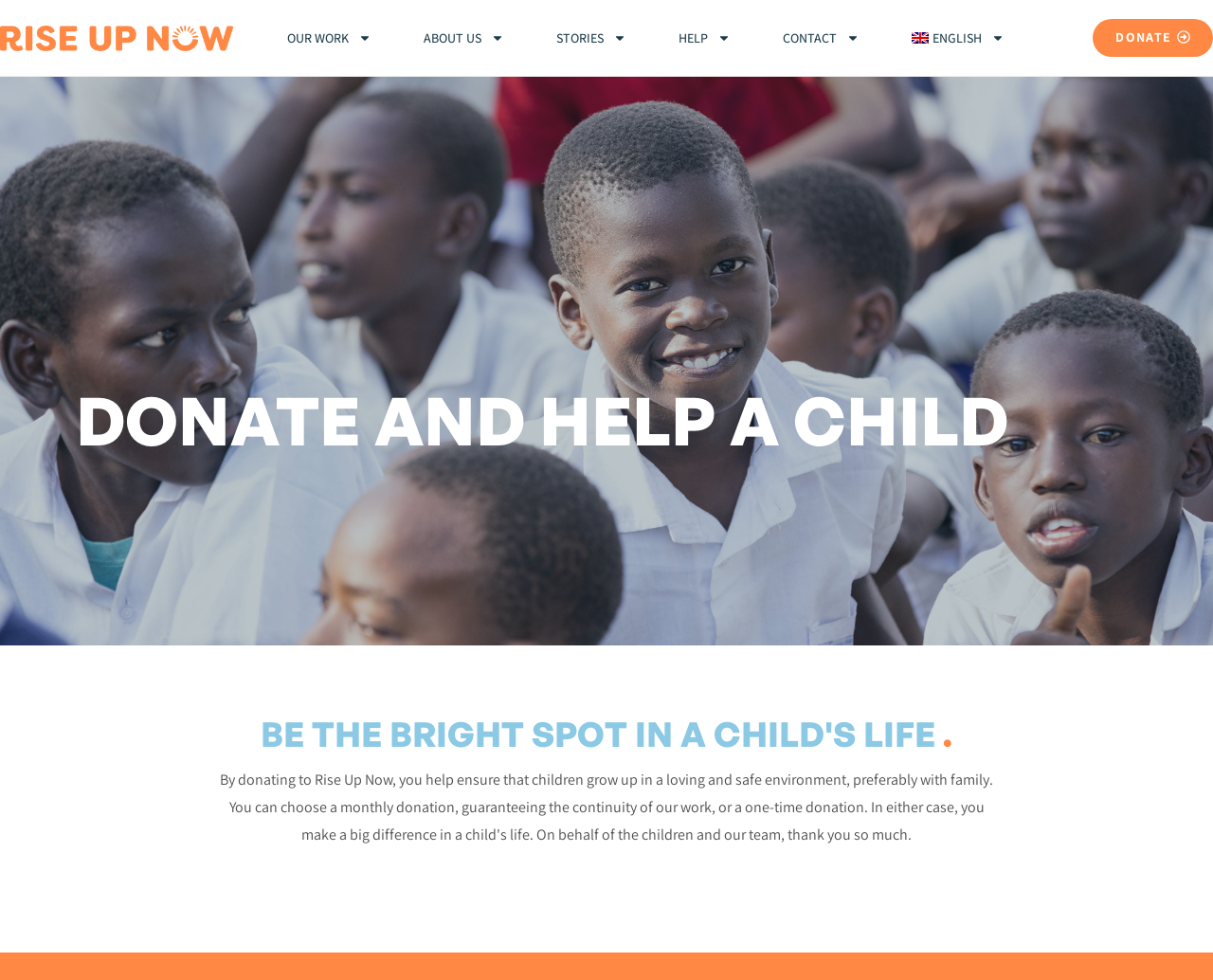Where is the 'DONATE' button located on the webpage?
Give a one-word or short-phrase answer derived from the screenshot.

Top right